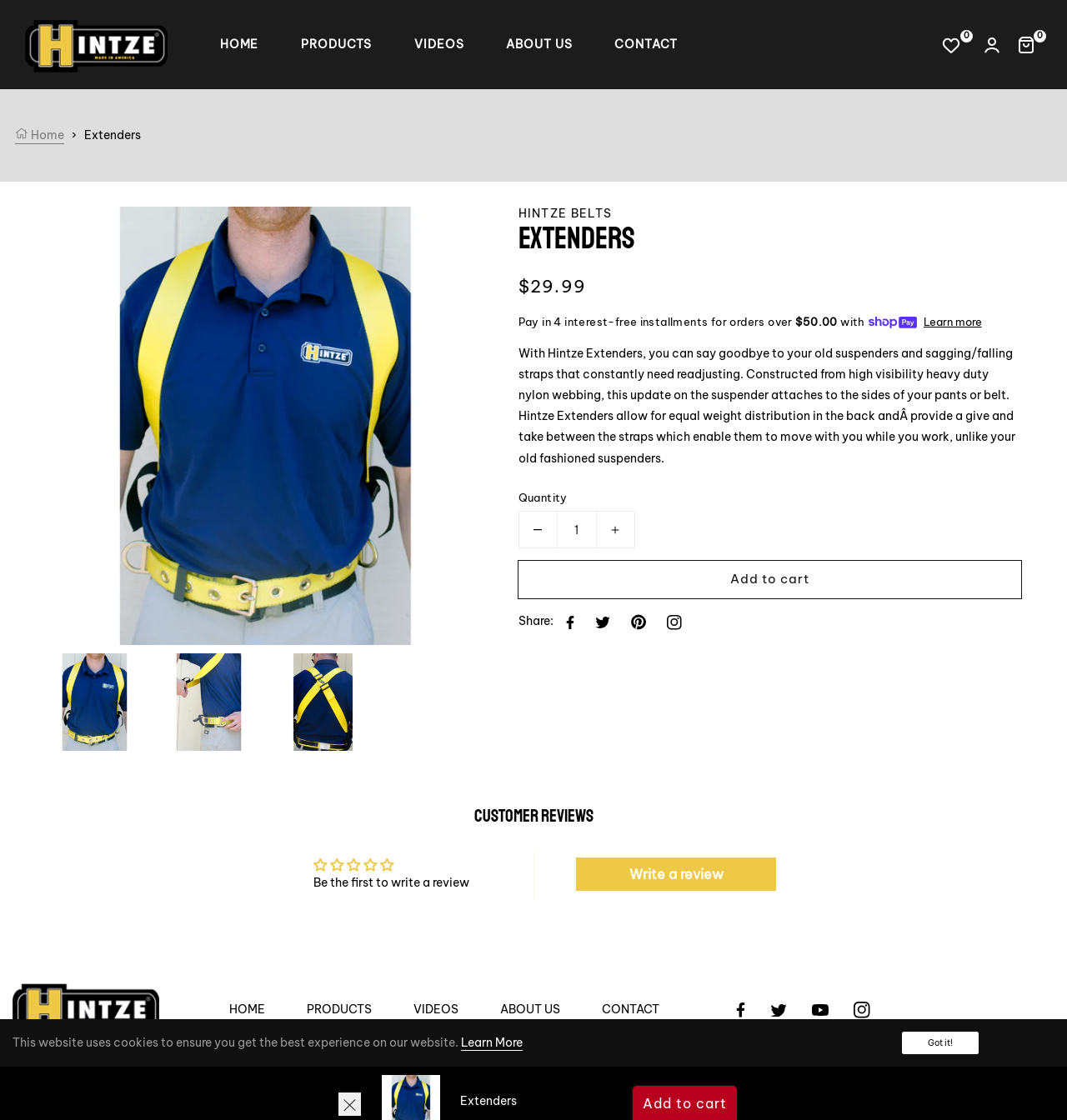Construct a thorough caption encompassing all aspects of the webpage.

This webpage appears to be an e-commerce website, specifically a product page for "Extenders" by Hintze Belts. At the top of the page, there is a header section with a logo, navigation menu, and shopping cart icon. The navigation menu includes links to "HOME", "PRODUCTS", "VIDEOS", "ABOUT US", and "CONTACT". 

Below the header, there is a breadcrumb navigation section with a link to "Home" and a text "Extenders". The main content area is divided into two sections. On the left side, there is a large image of the product, followed by a series of smaller images. On the right side, there is a product description section with a heading "Extenders", a description list with a regular price of $29.99, and a paragraph of text describing the product's features and benefits.

Below the product description, there is a section for quantity selection, with buttons to decrease and increase the quantity, and a spin button to input the desired quantity. There is also an "Add to cart" button and a "Share" section with links to social media platforms.

Further down the page, there is a section for customer reviews, with a heading "Customer Reviews" and a text "Be the first to write a review". There is also a link to write a review.

At the bottom of the page, there is a footer section with links to social media platforms, a copyright notice, and a text about the website's use of cookies. There is also a "Learn More" link and a "Got it!" button to acknowledge the cookie policy.